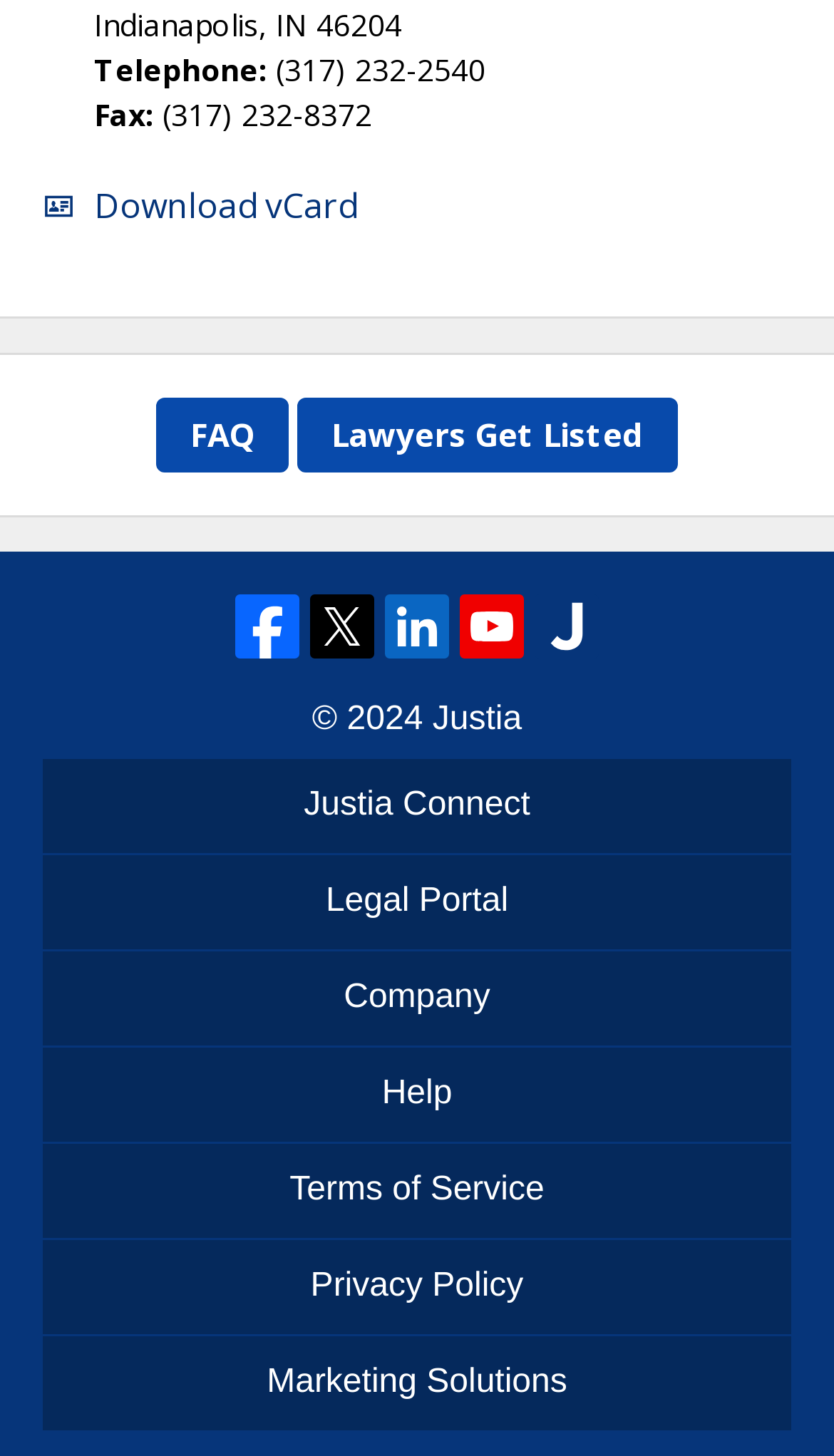Specify the bounding box coordinates (top-left x, top-left y, bottom-right x, bottom-right y) of the UI element in the screenshot that matches this description: Company

[0.051, 0.653, 0.949, 0.717]